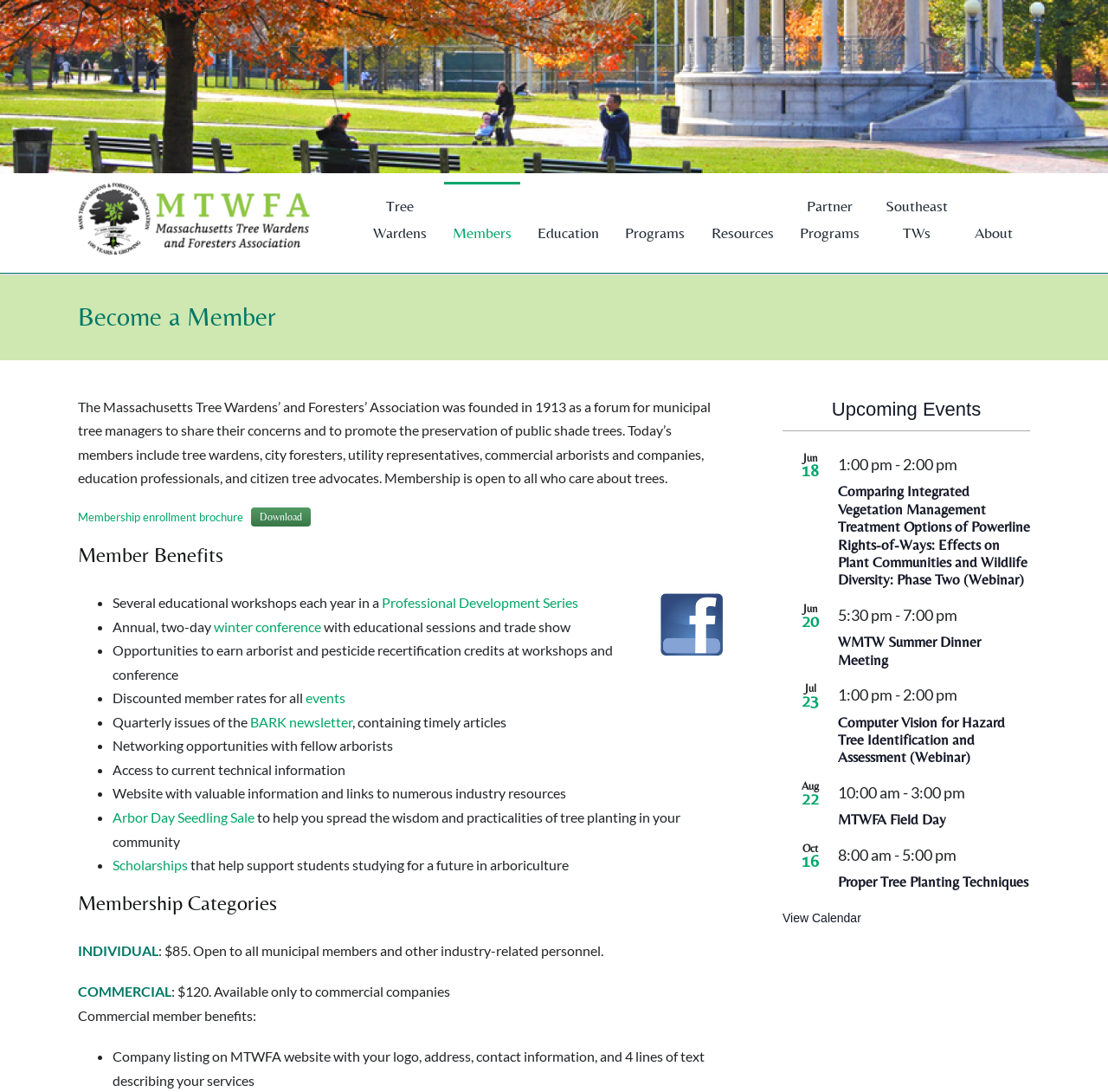What is the time of the WMTW Summer Dinner Meeting?
Please answer the question with as much detail as possible using the screenshot.

The time of the WMTW Summer Dinner Meeting can be found in the 'Upcoming Events' section which lists the event as 'WMTW Summer Dinner Meeting' with a time of '5:30 pm - 7:00 pm'.